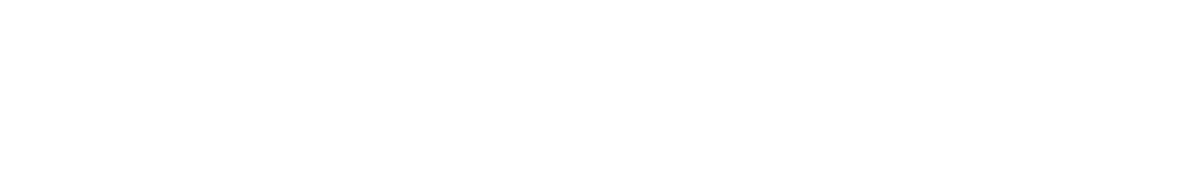What tone does the image aim to evoke?
Based on the screenshot, provide a one-word or short-phrase response.

Professionalism, clarity, and authority